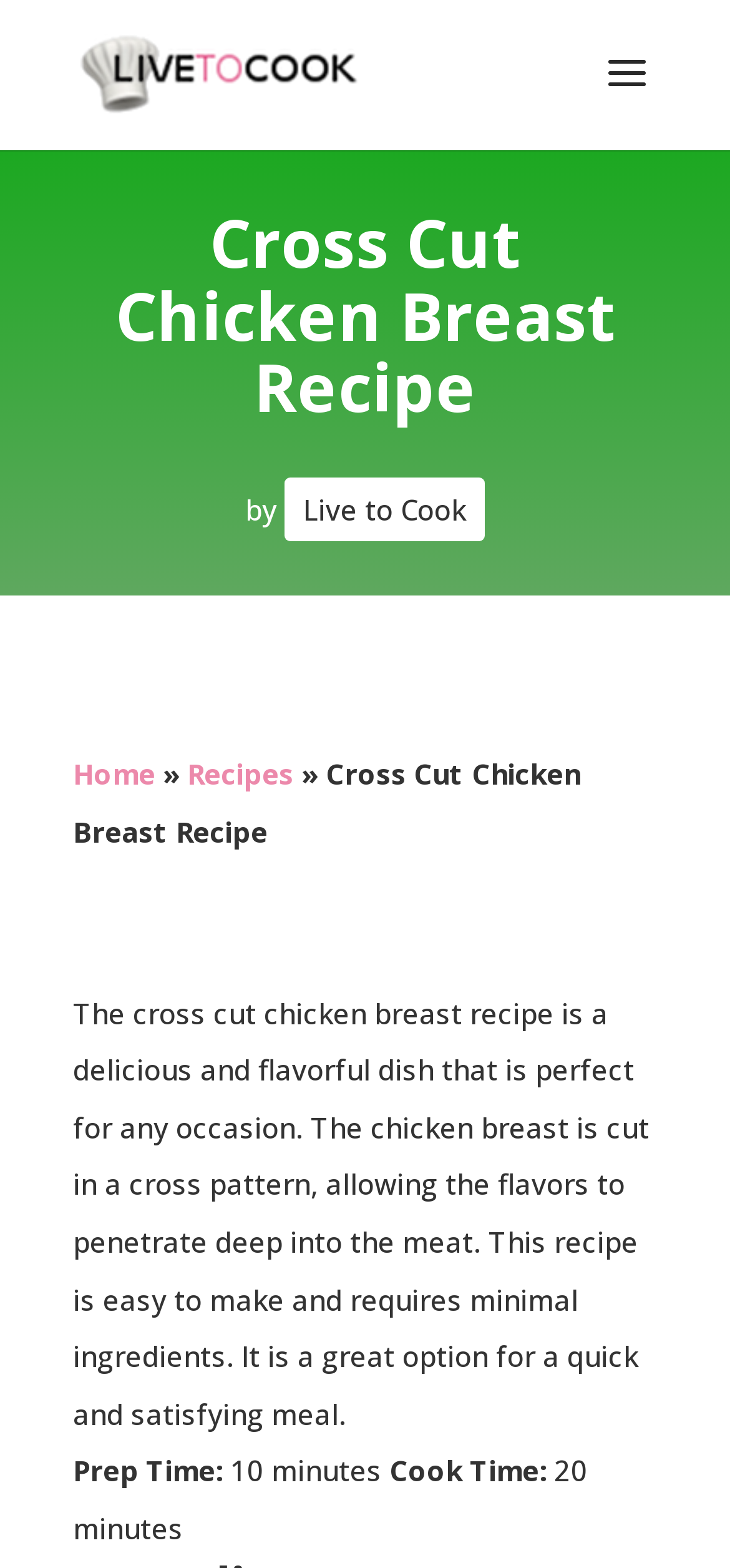Review the image closely and give a comprehensive answer to the question: What is the total cooking time for the recipe?

I found the cook time by looking at the text 'Cook Time:' and its corresponding value '20 minutes'. Since the prep time is 10 minutes, I added both times to get the total cooking time.